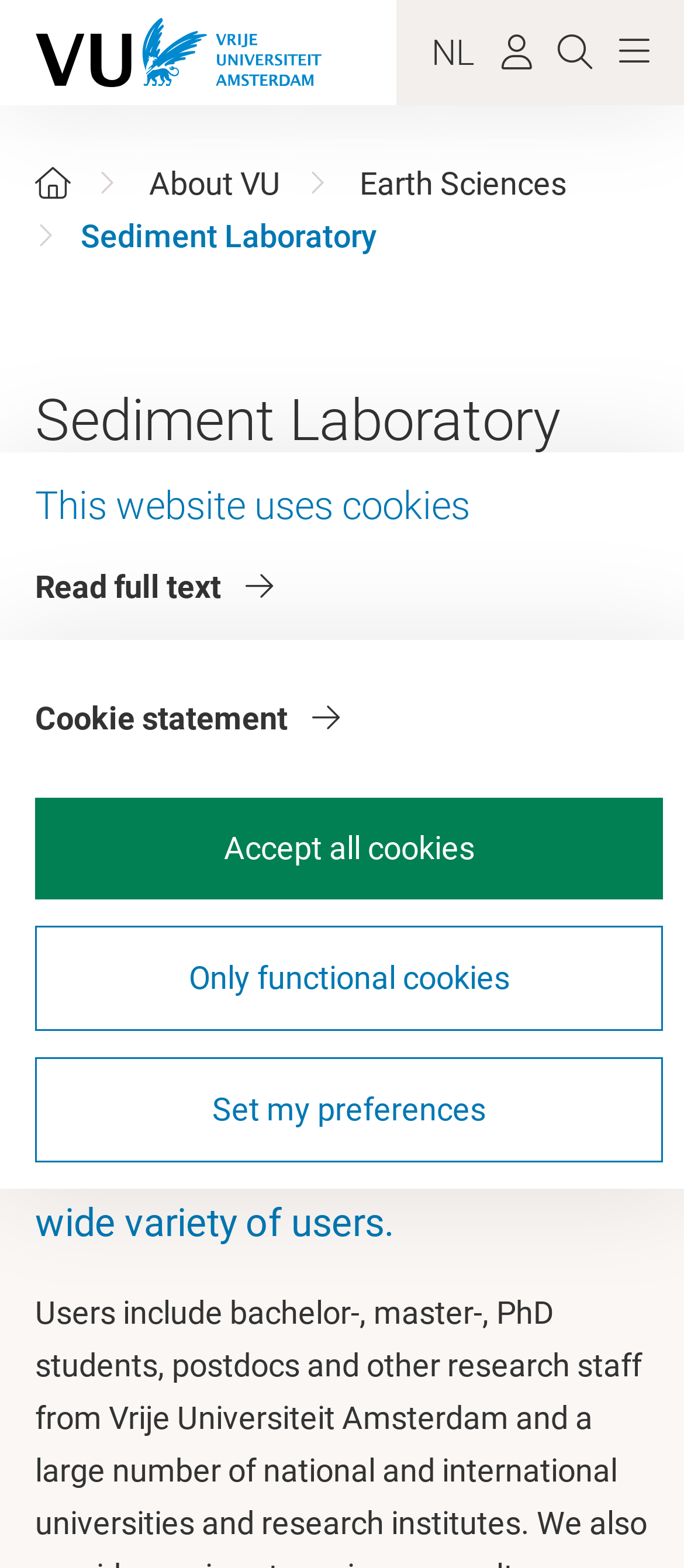Locate the bounding box coordinates of the element that should be clicked to fulfill the instruction: "Search on the website".

[0.815, 0.02, 0.867, 0.047]